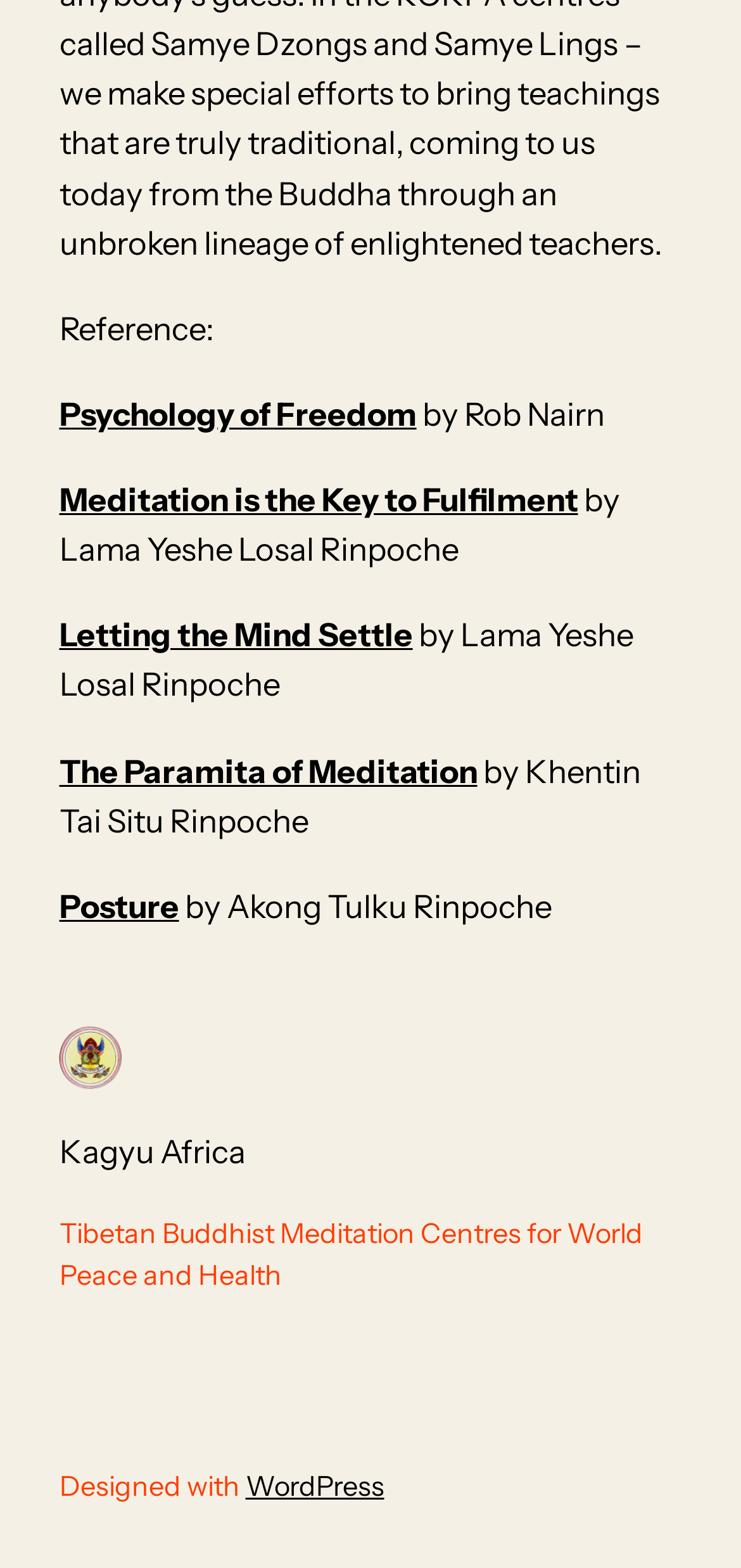Who is the author of 'Psychology of Freedom'?
Please provide a comprehensive answer based on the details in the screenshot.

The link 'Psychology of Freedom' is accompanied by the text 'by Rob Nairn', indicating that Rob Nairn is the author of the book.